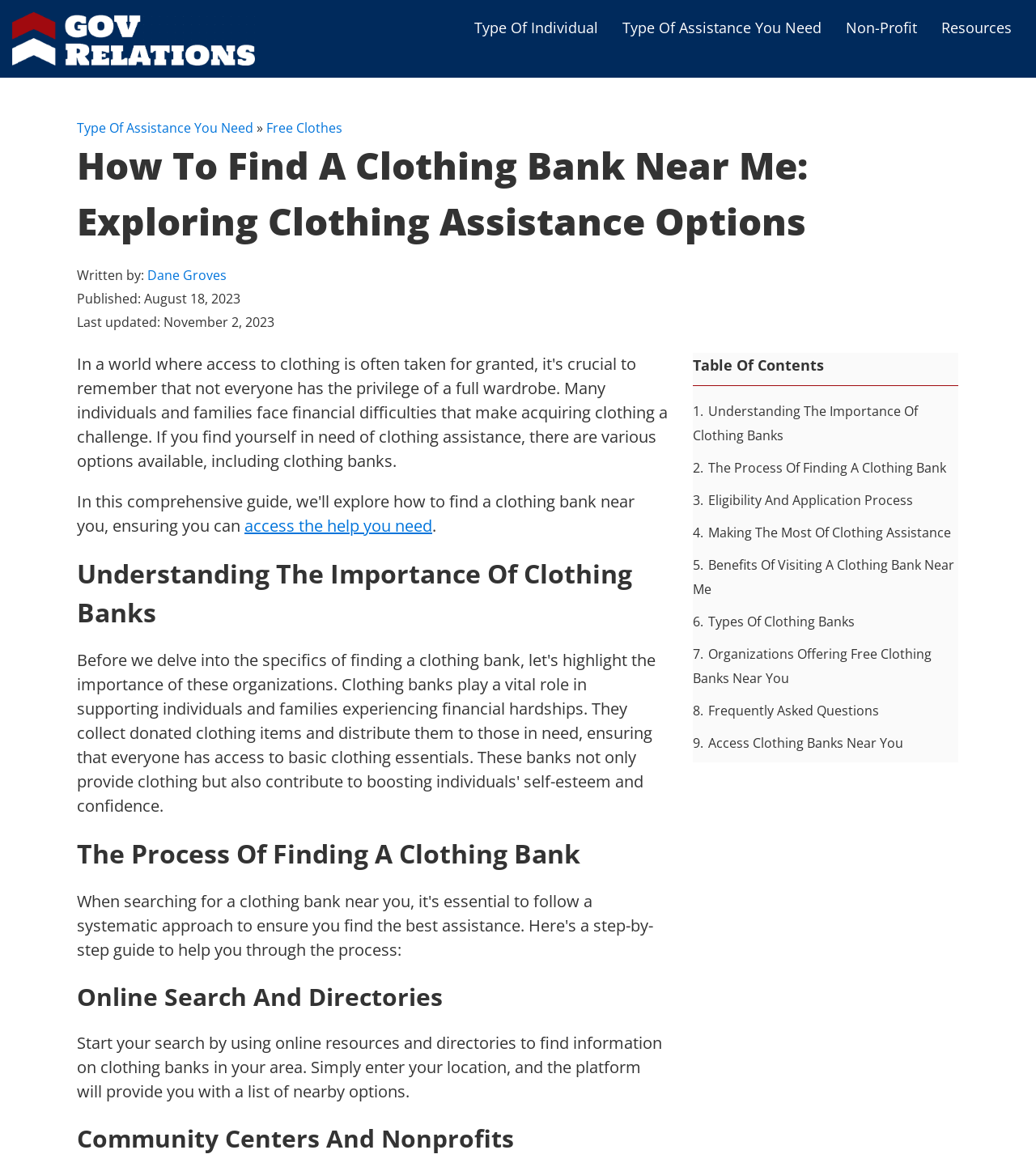Give a one-word or one-phrase response to the question:
How can I find a clothing bank near me?

Use online resources and directories